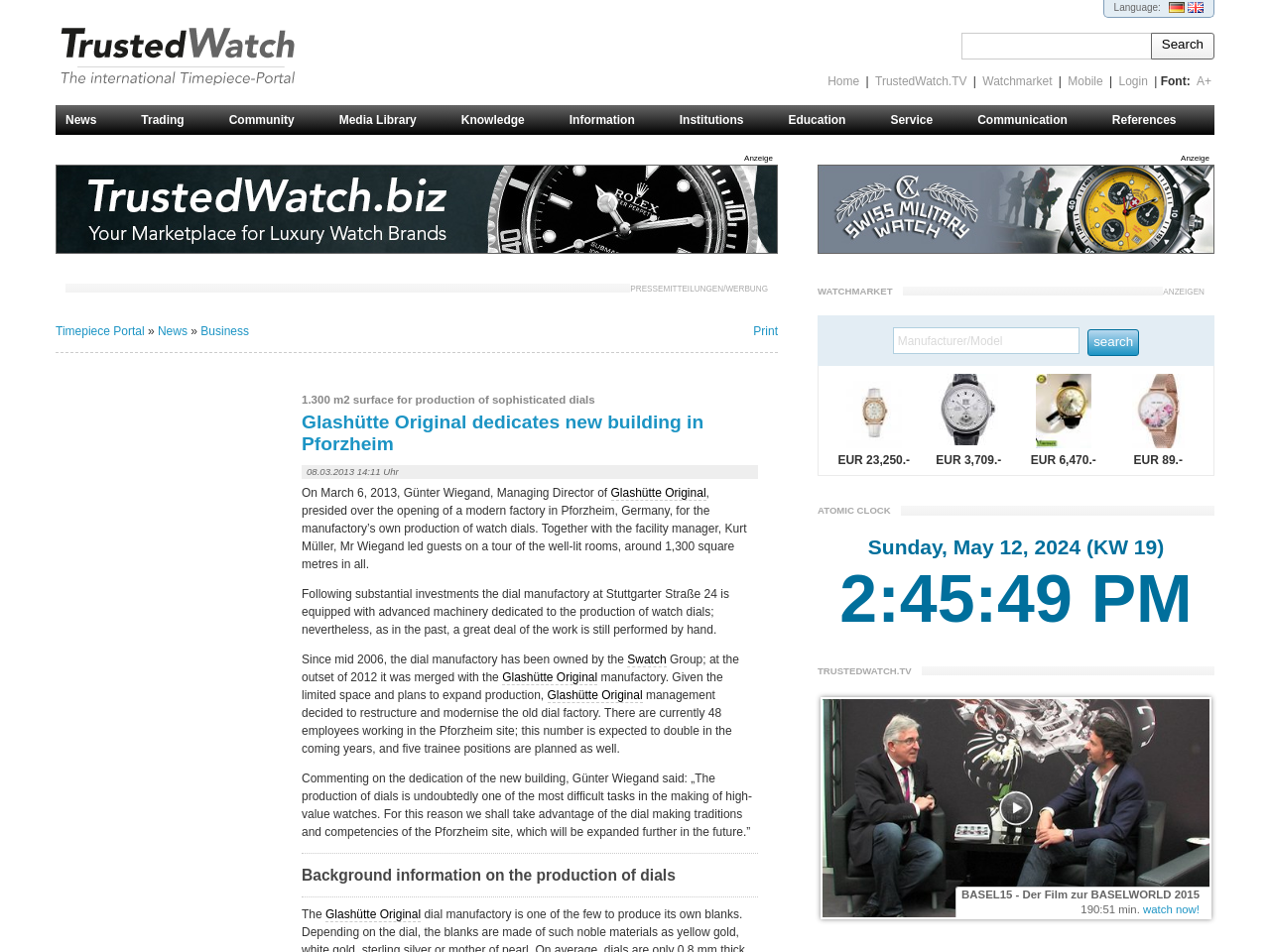Answer the following inquiry with a single word or phrase:
What is the name of the watch industry portal?

TrustedWatch